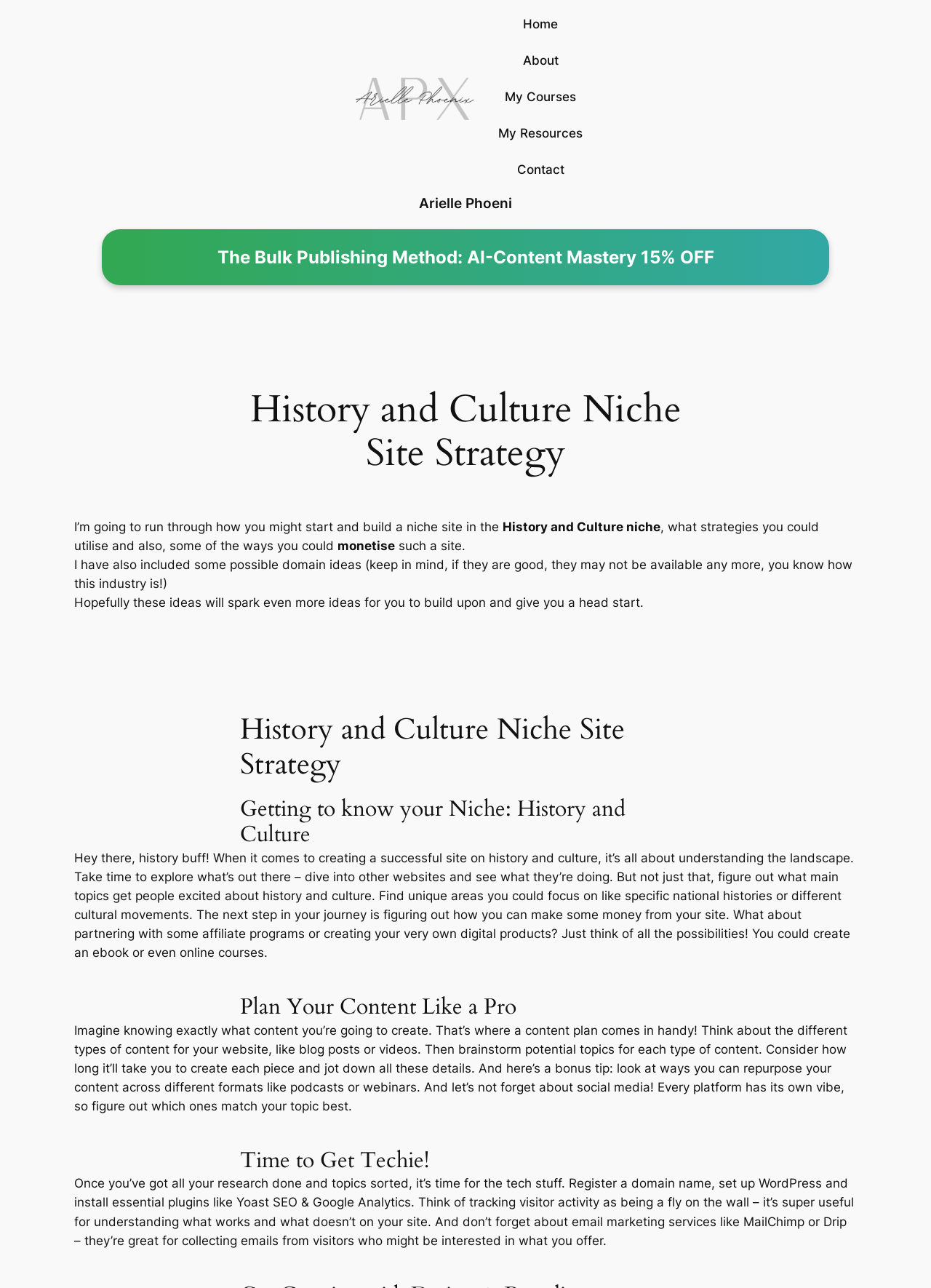Please predict the bounding box coordinates of the element's region where a click is necessary to complete the following instruction: "Click the 'The Bulk Publishing Method: AI-Content Mastery 15% OFF' link". The coordinates should be represented by four float numbers between 0 and 1, i.e., [left, top, right, bottom].

[0.109, 0.178, 0.891, 0.222]